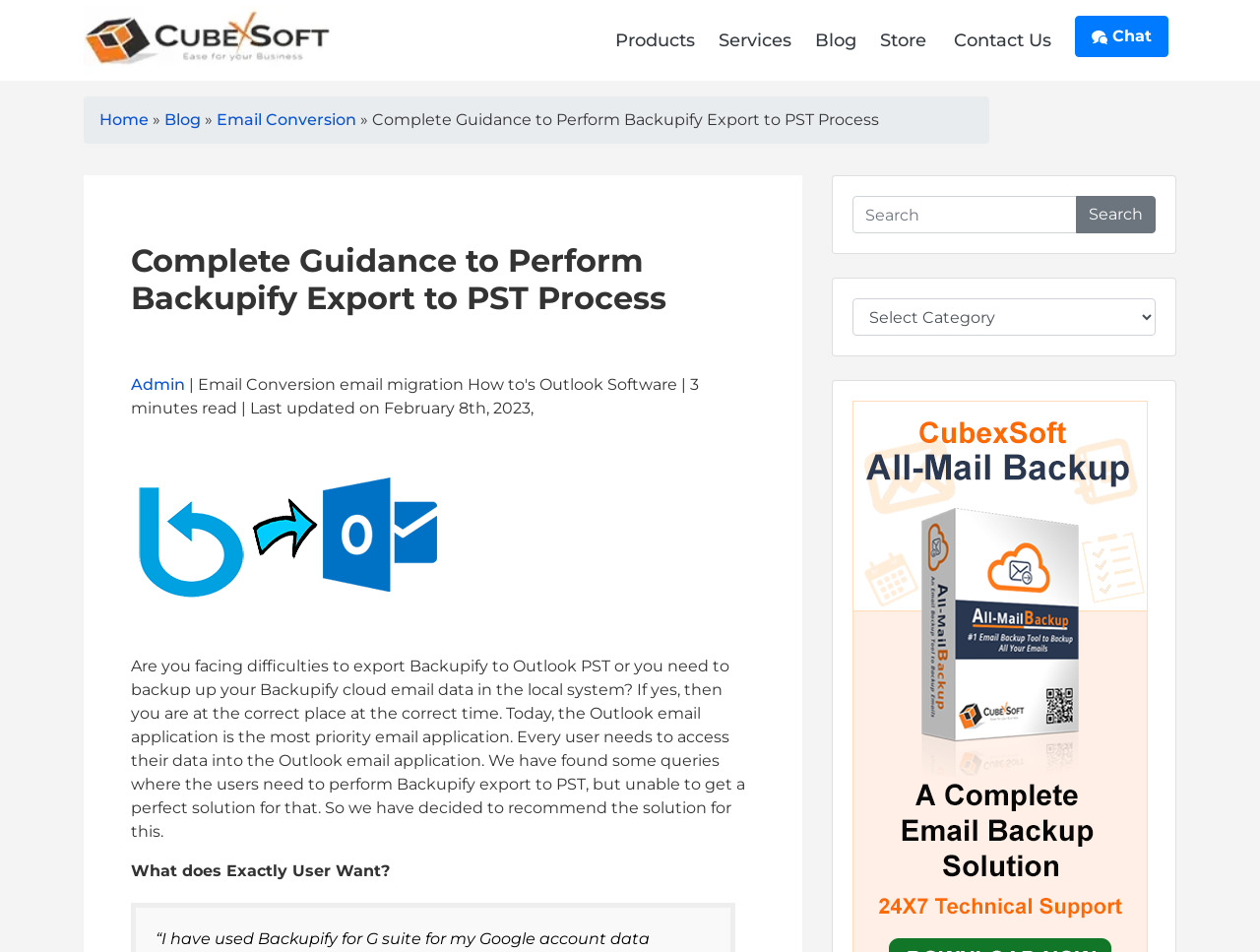Identify the bounding box of the HTML element described here: "parent_node: Search name="s" placeholder="Search"". Provide the coordinates as four float numbers between 0 and 1: [left, top, right, bottom].

[0.677, 0.206, 0.855, 0.245]